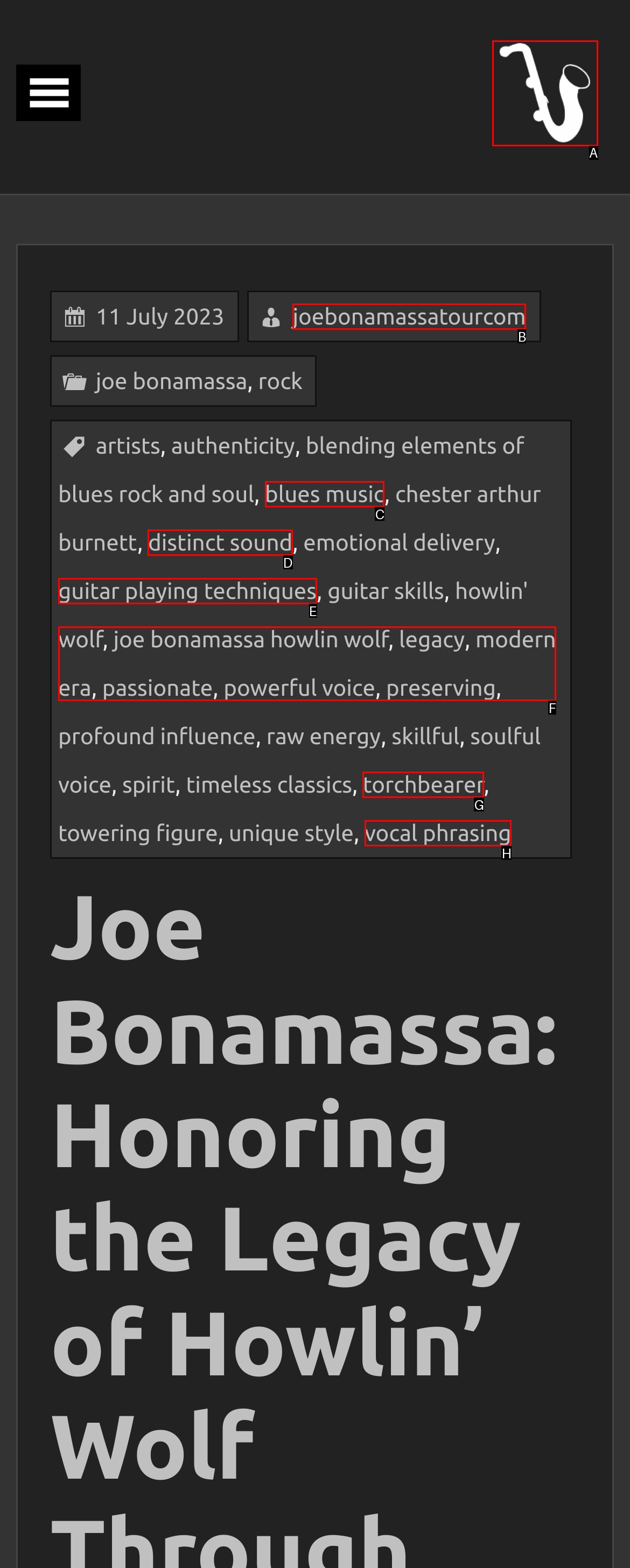Look at the highlighted elements in the screenshot and tell me which letter corresponds to the task: Visit the joebonamassatour.com website.

A